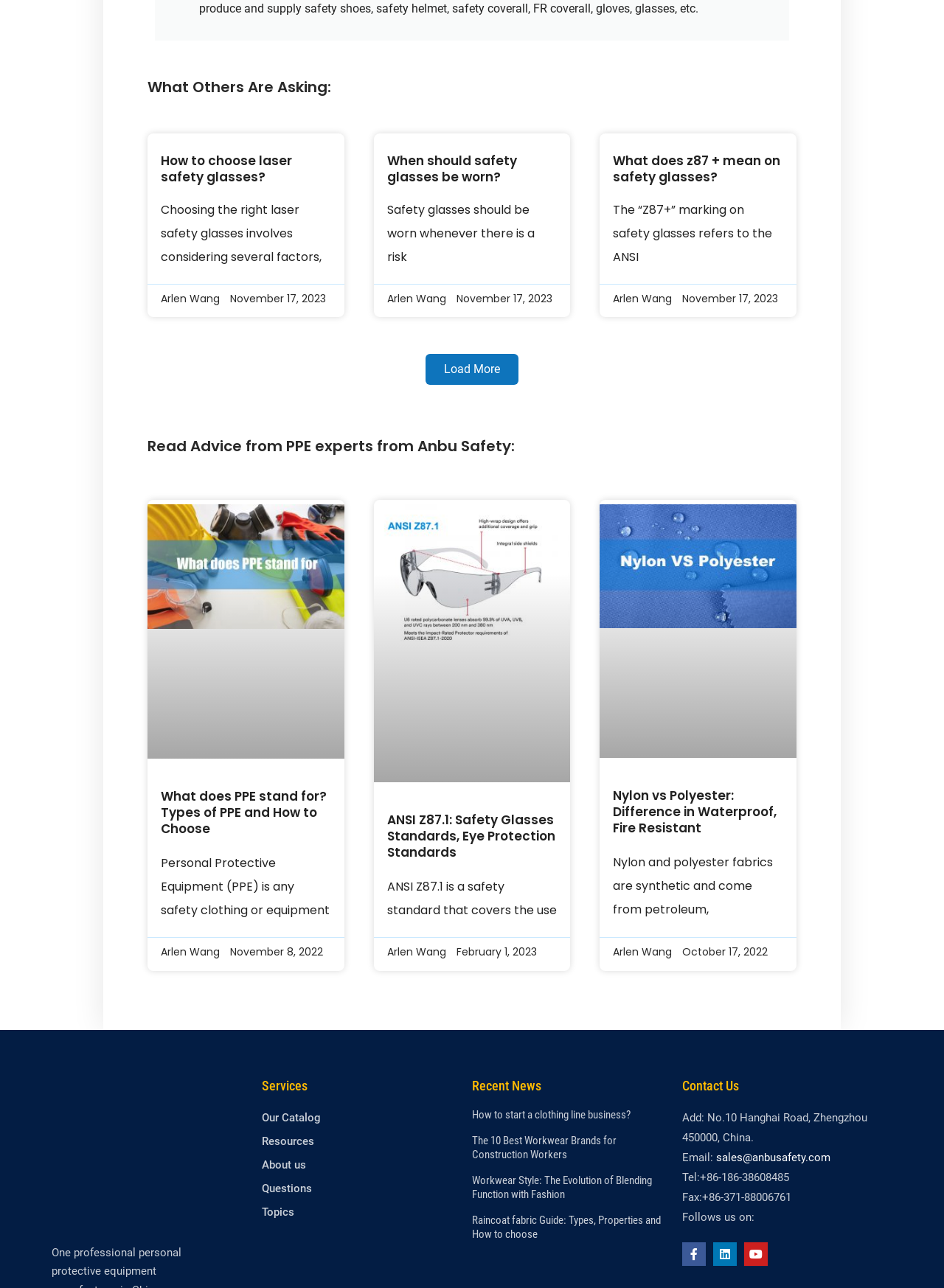Who is the author of the article 'What does PPE stand for? Types of PPE and How to Choose'?
Provide a detailed and well-explained answer to the question.

I found the article 'What does PPE stand for? Types of PPE and How to Choose' and looked for the author's name, which is 'Arlen Wang'.